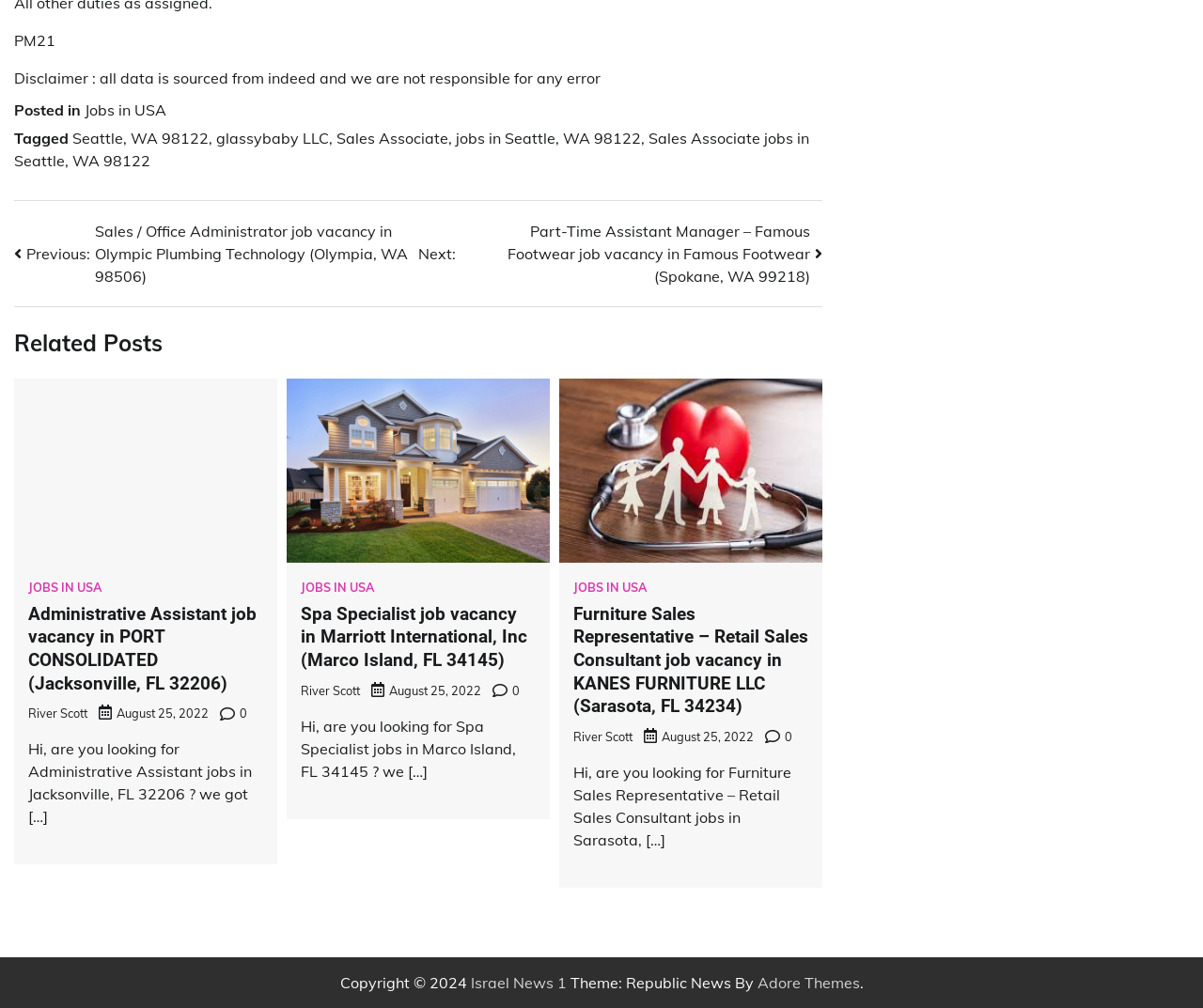Provide a single word or phrase answer to the question: 
What is the copyright year?

2024